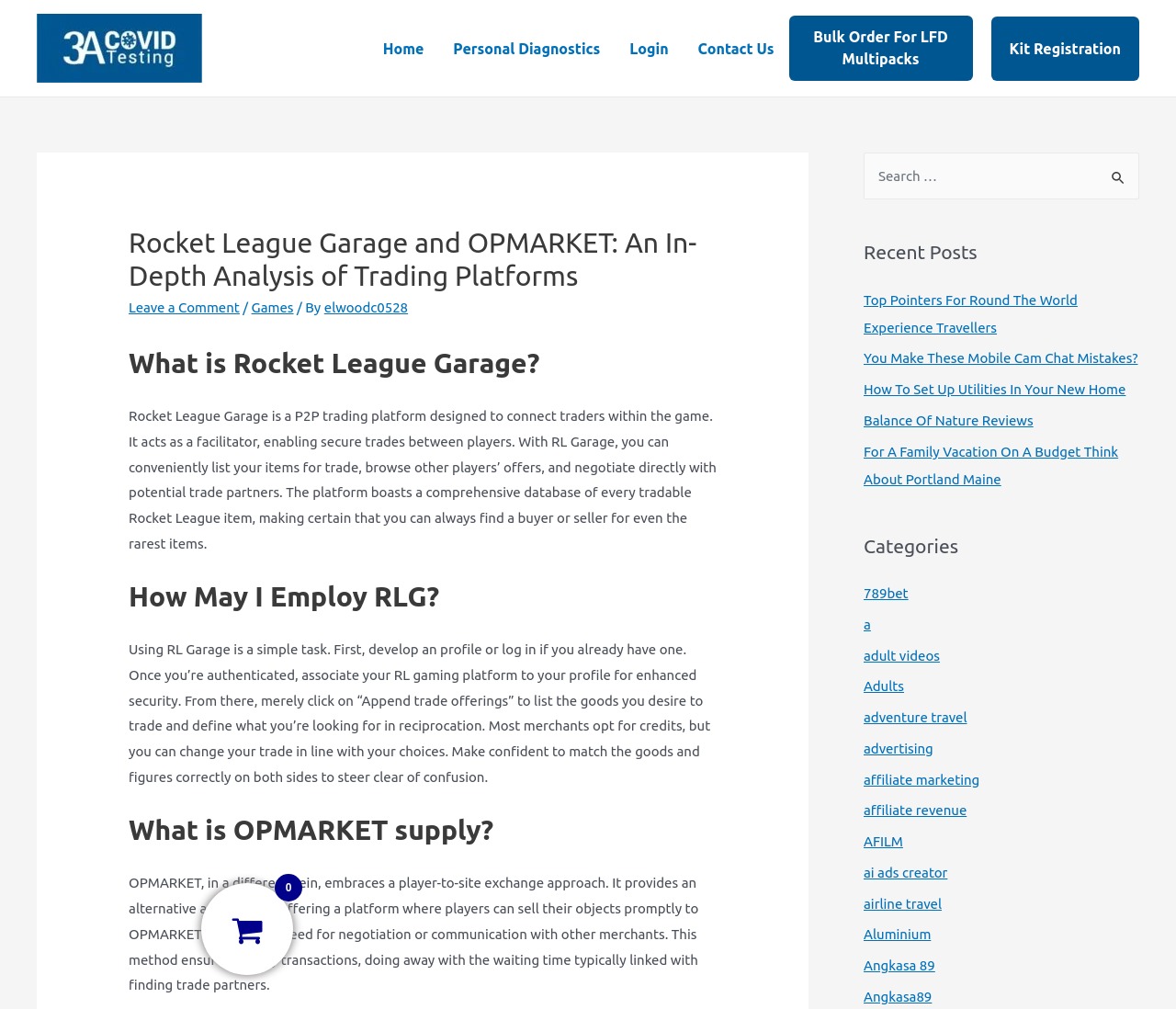Can you pinpoint the bounding box coordinates for the clickable element required for this instruction: "Search for something"? The coordinates should be four float numbers between 0 and 1, i.e., [left, top, right, bottom].

[0.734, 0.151, 0.969, 0.198]